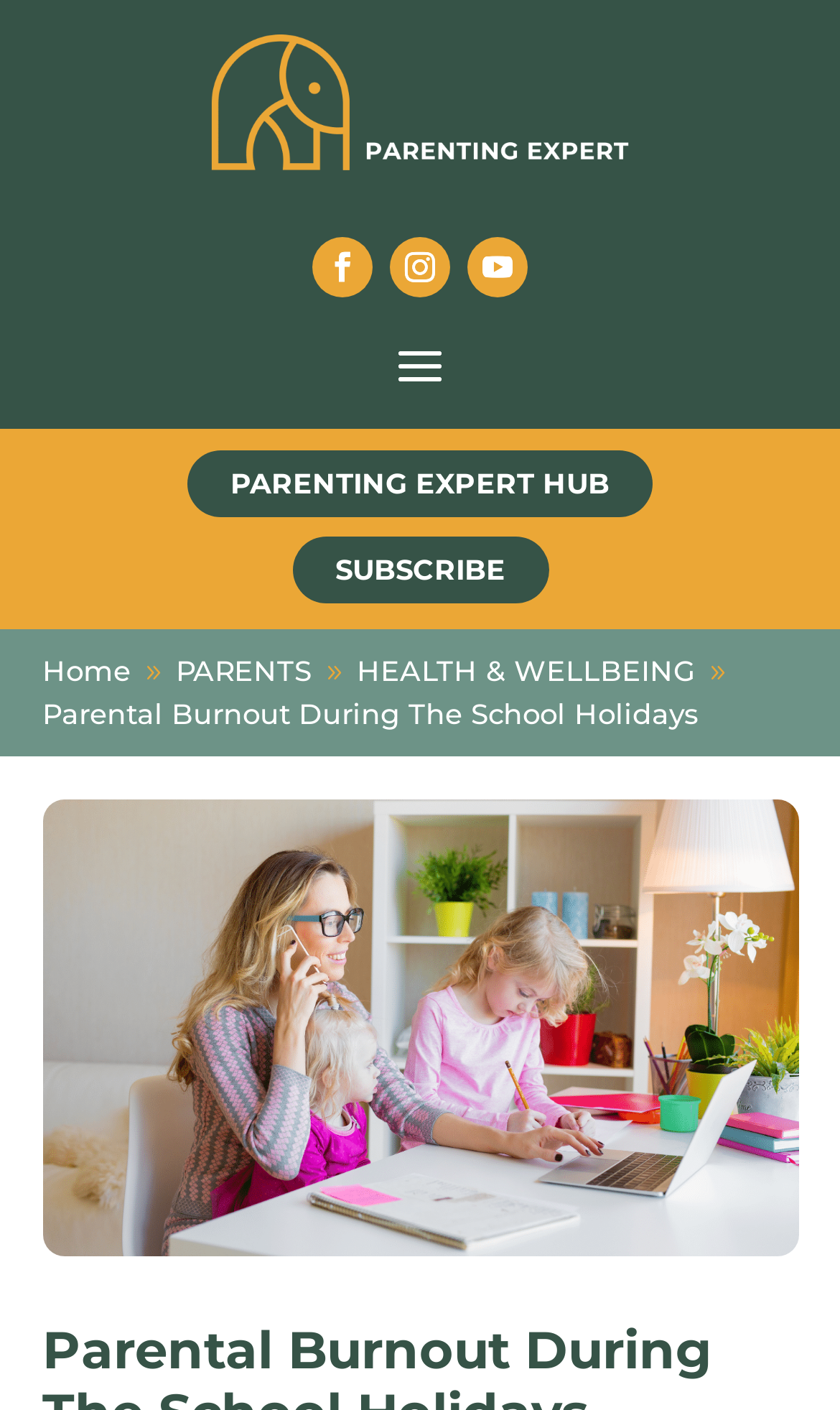What is the number of articles or posts?
Utilize the image to construct a detailed and well-explained answer.

The number of articles or posts can be found next to the 'Home' navigation link, where it says '9'. This suggests that there are 9 articles or posts on the webpage or website.